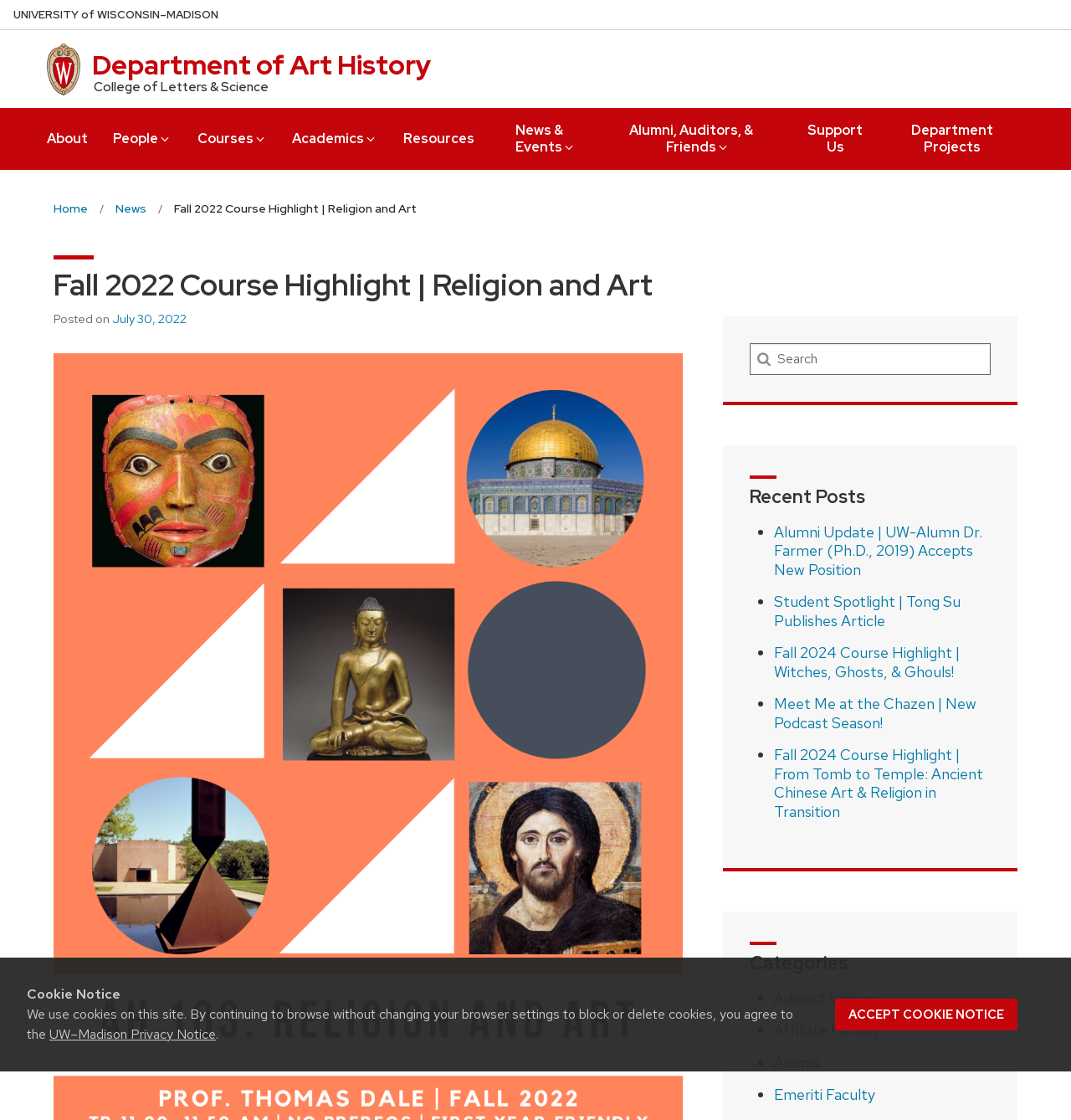Please determine the main heading text of this webpage.

Fall 2022 Course Highlight | Religion and Art